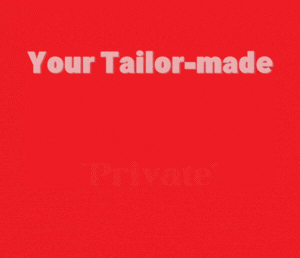Reply to the question with a single word or phrase:
What type of service is likely being advertised?

Private tours